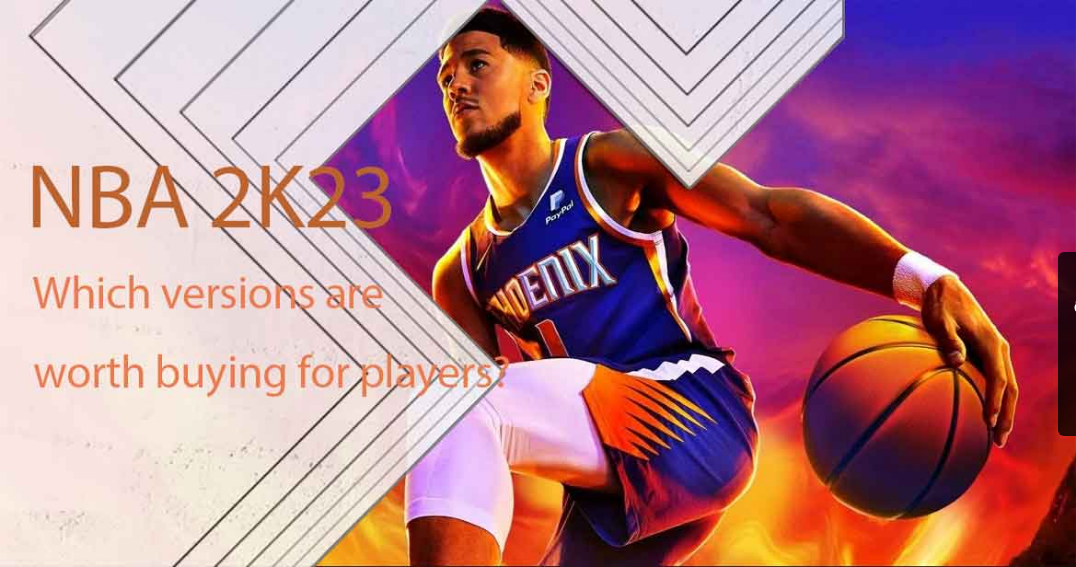Use the information in the screenshot to answer the question comprehensively: What is the shape of the object held by the player?

The image depicts a player skillfully holding an object, and the caption mentions that the object is a basketball, which is a spherical shape.